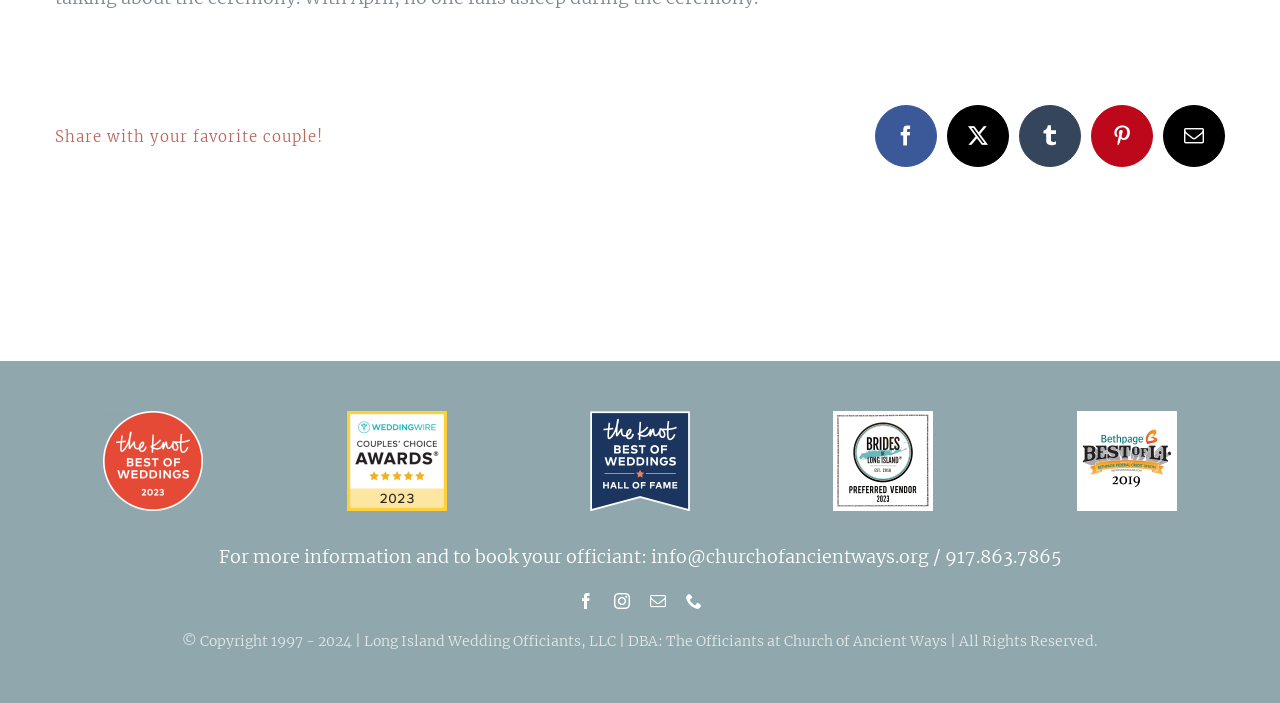Determine the bounding box coordinates for the UI element matching this description: "Tumblr".

[0.796, 0.15, 0.845, 0.238]